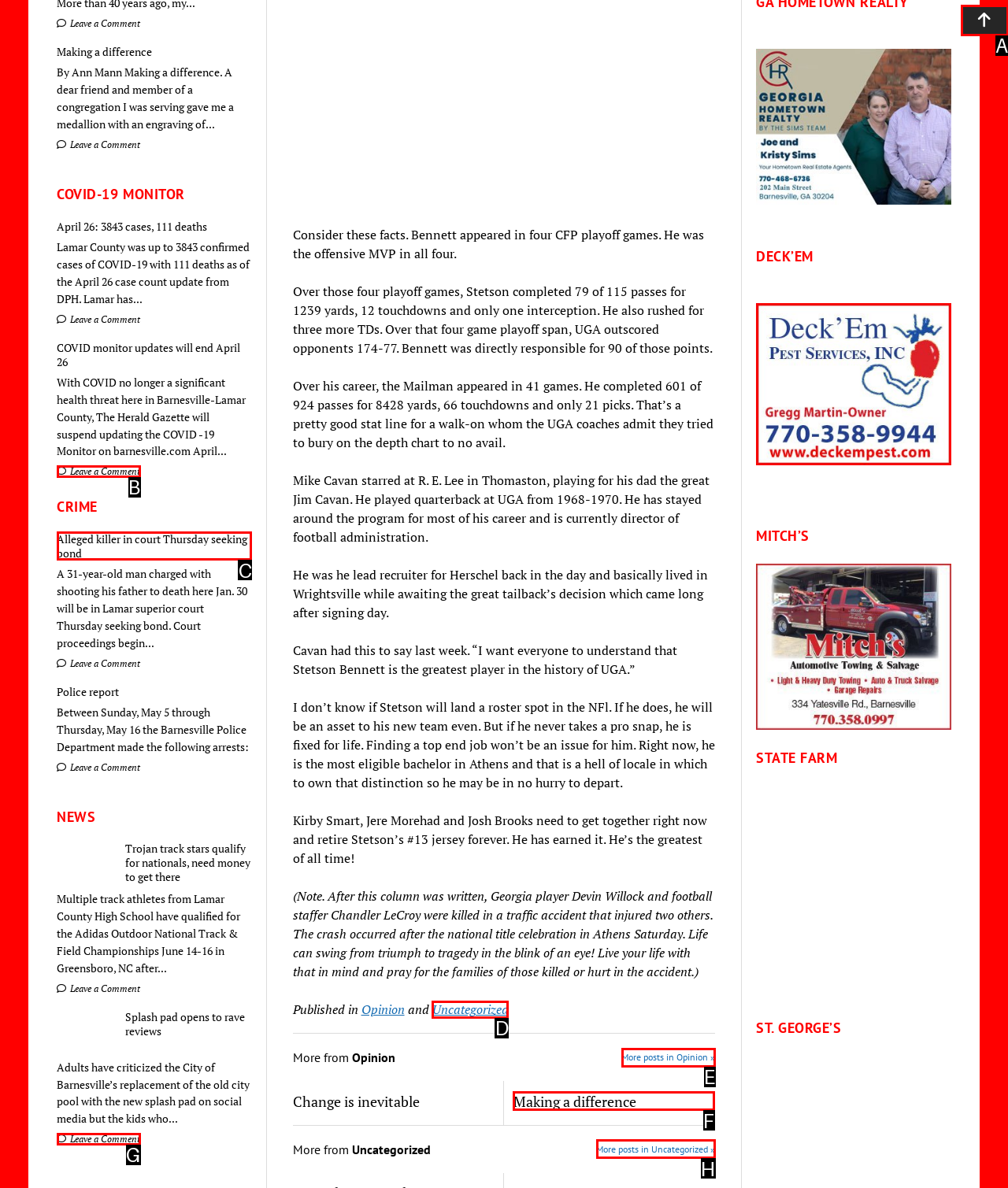Based on the provided element description: Scroll to the top, identify the best matching HTML element. Respond with the corresponding letter from the options shown.

A